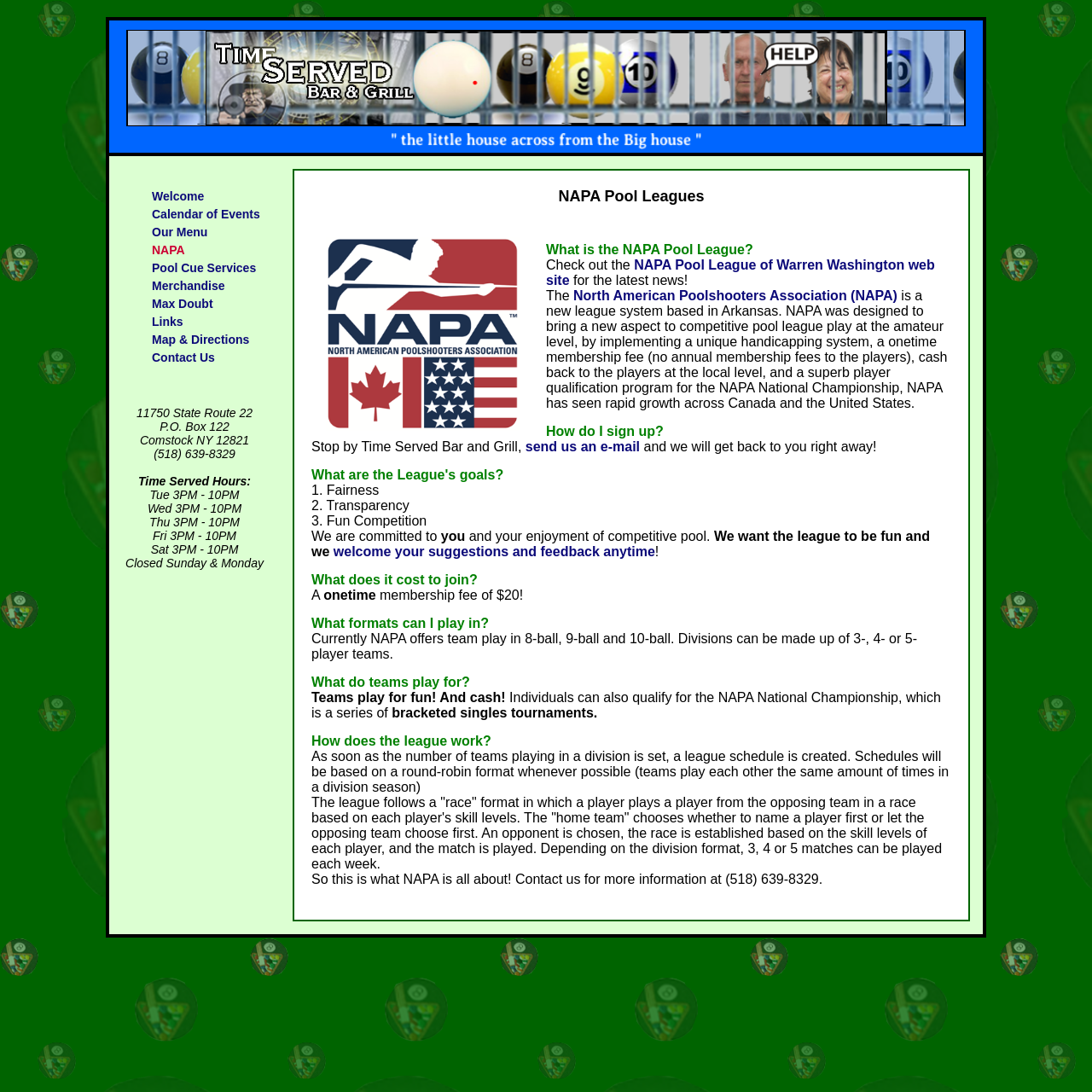What is the phone number of Time Served Bar & Grill?
Using the visual information, answer the question in a single word or phrase.

(518) 639-8329